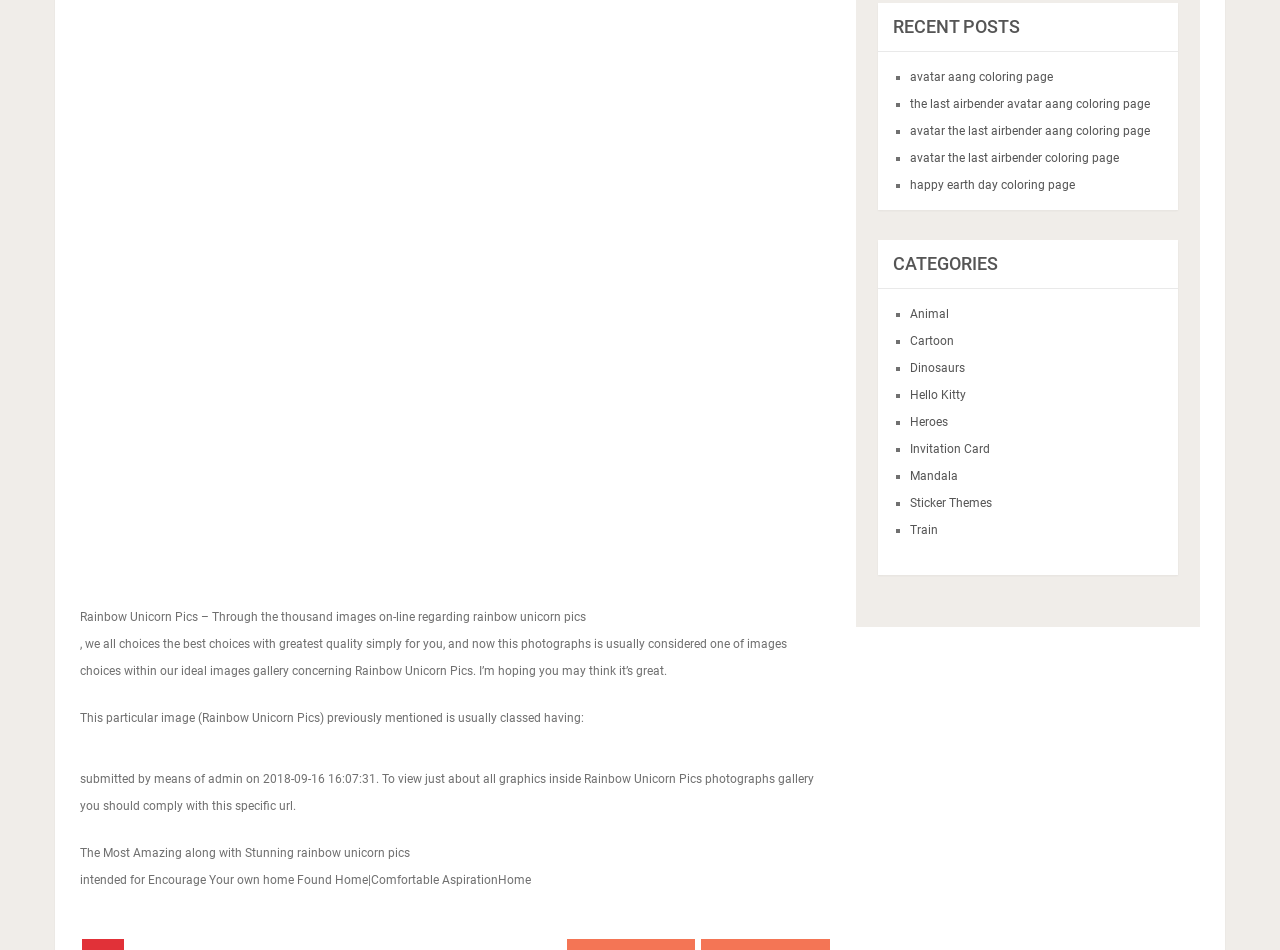What is the topic of the current webpage?
Answer the question with as much detail as you can, using the image as a reference.

The topic of the current webpage is 'Rainbow Unicorn Pics' because the StaticText elements at the top of the webpage mention 'Rainbow Unicorn Pics' and describe it as an image gallery.